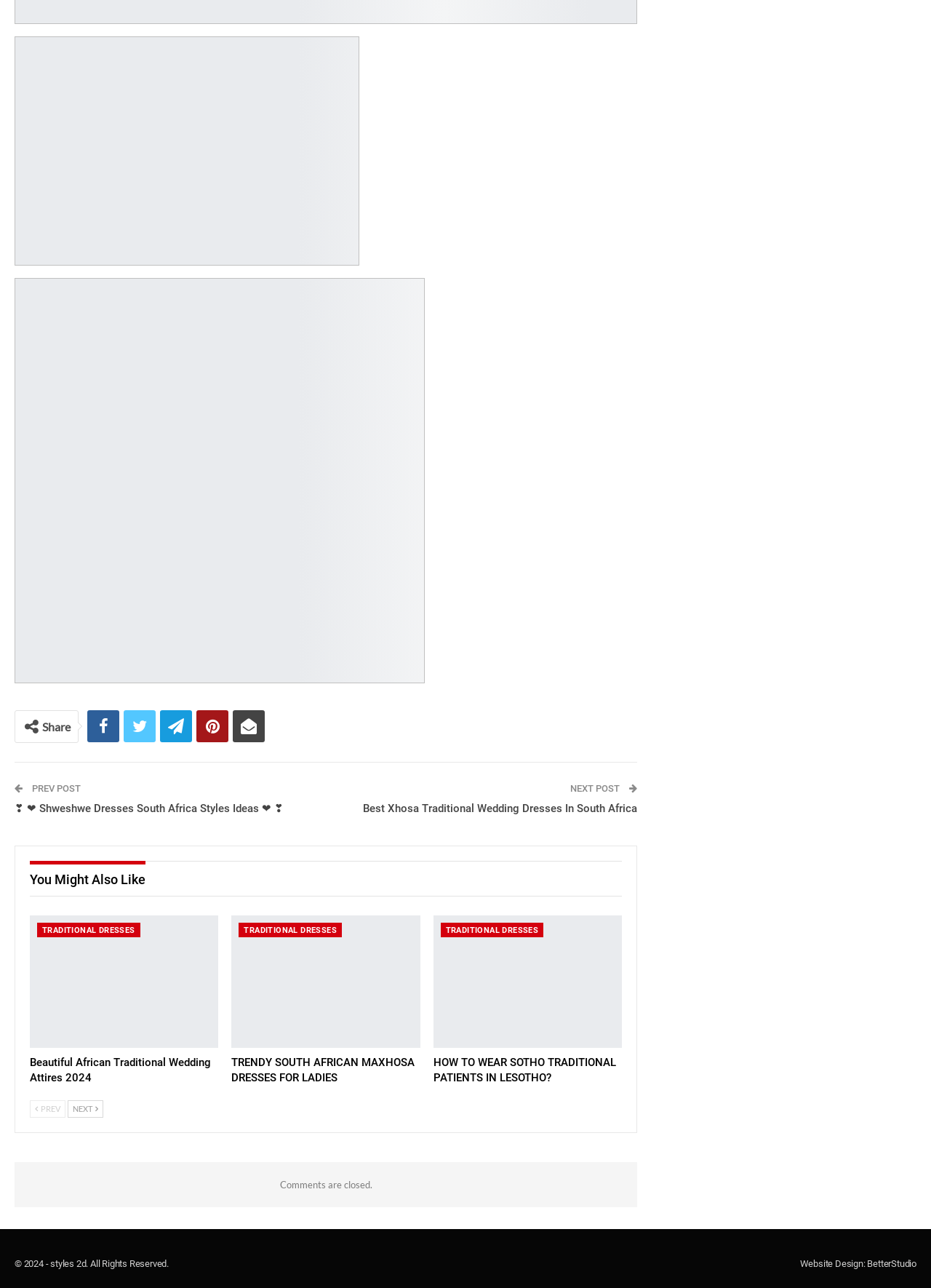How many navigation buttons are there?
Answer the question with detailed information derived from the image.

There are 4 navigation buttons: 'PREV POST', 'NEXT POST', 'Previous', and 'Next'. These buttons are used to navigate through the posts on the webpage.